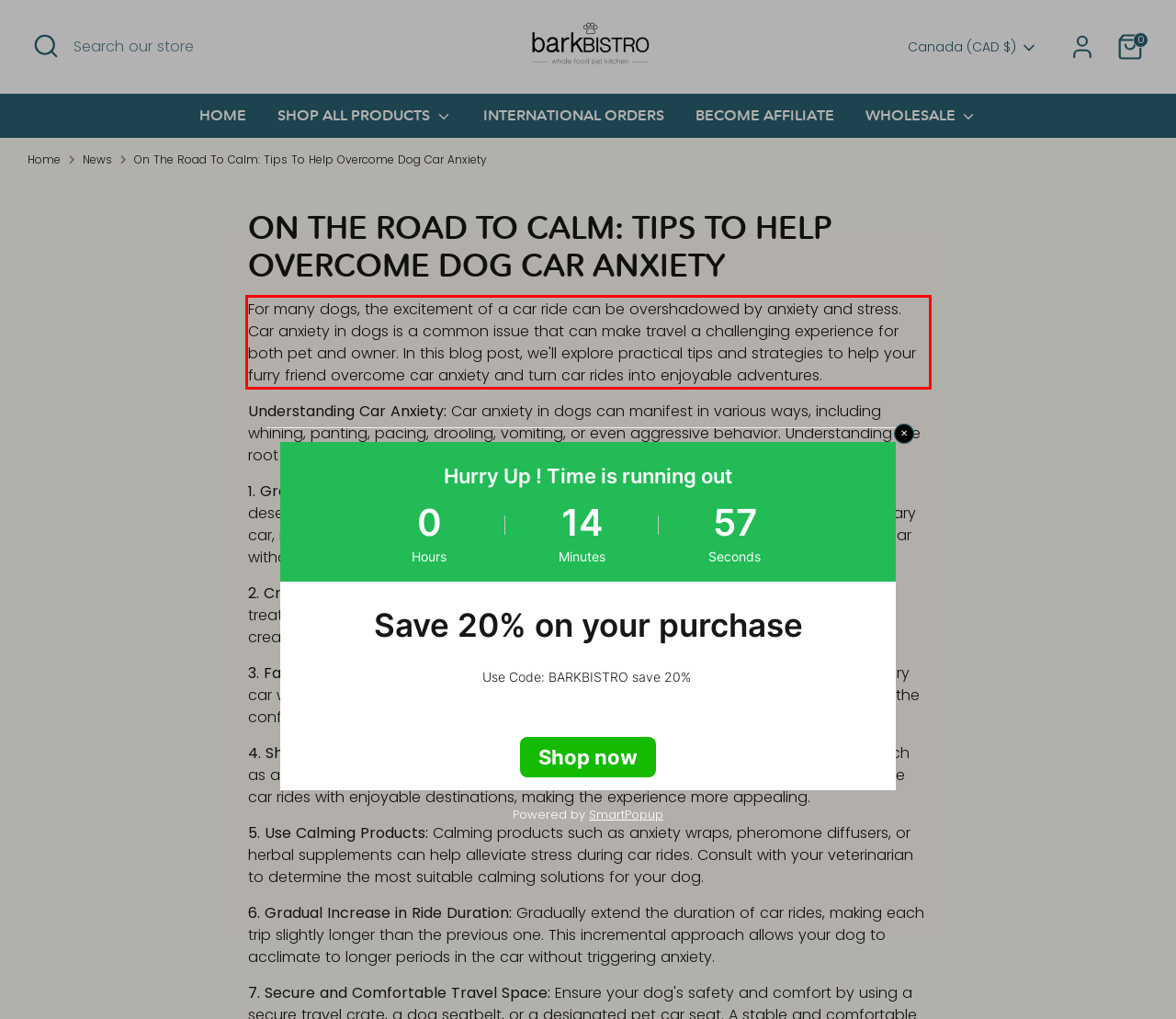Using the provided screenshot, read and generate the text content within the red-bordered area.

For many dogs, the excitement of a car ride can be overshadowed by anxiety and stress. Car anxiety in dogs is a common issue that can make travel a challenging experience for both pet and owner. In this blog post, we'll explore practical tips and strategies to help your furry friend overcome car anxiety and turn car rides into enjoyable adventures.